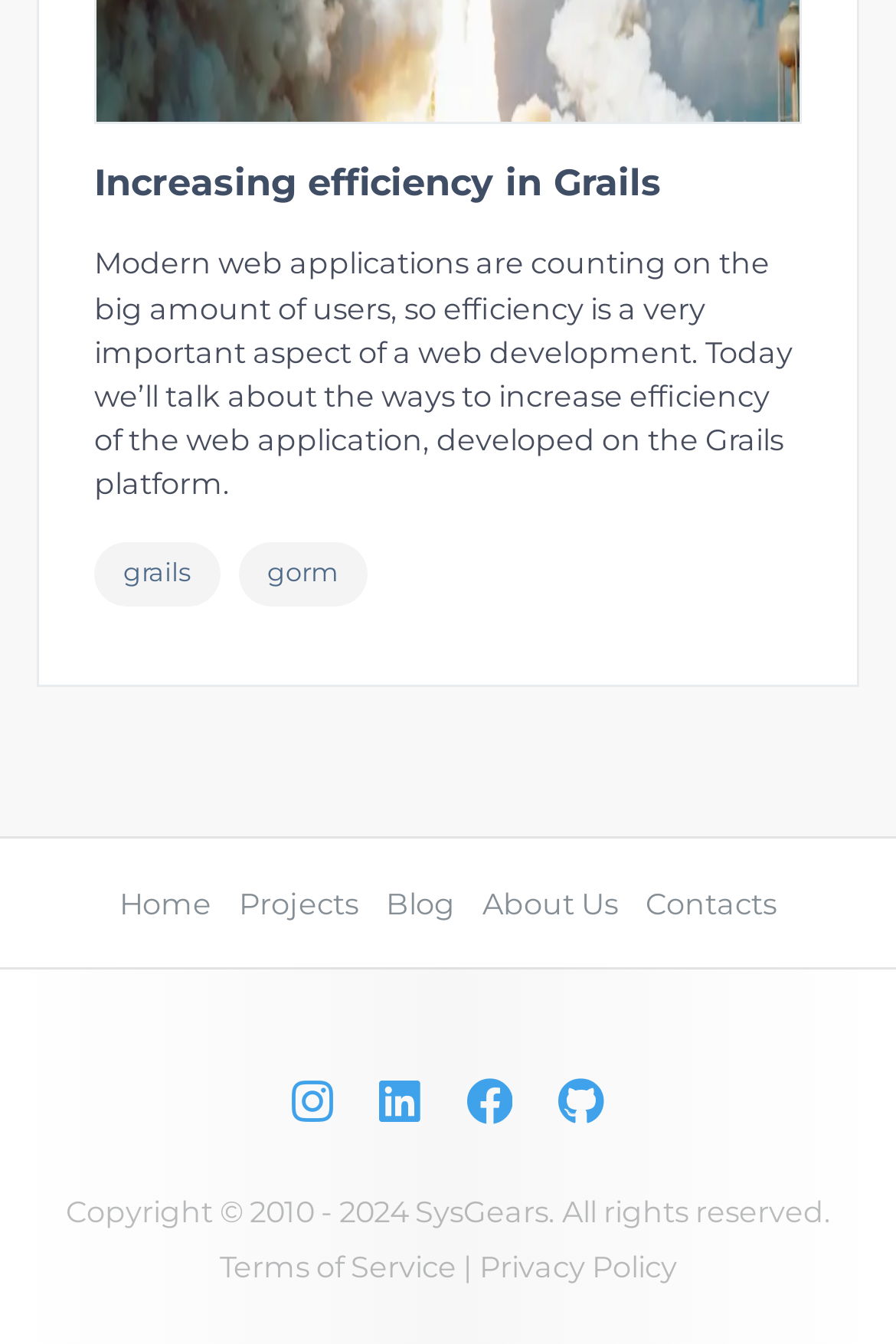What is the main topic of the webpage?
Please answer the question with as much detail as possible using the screenshot.

The main topic of the webpage is about increasing efficiency in Grails, which is a web development platform. This is evident from the heading 'Increasing efficiency in Grails' and the subsequent text that discusses the importance of efficiency in web development.